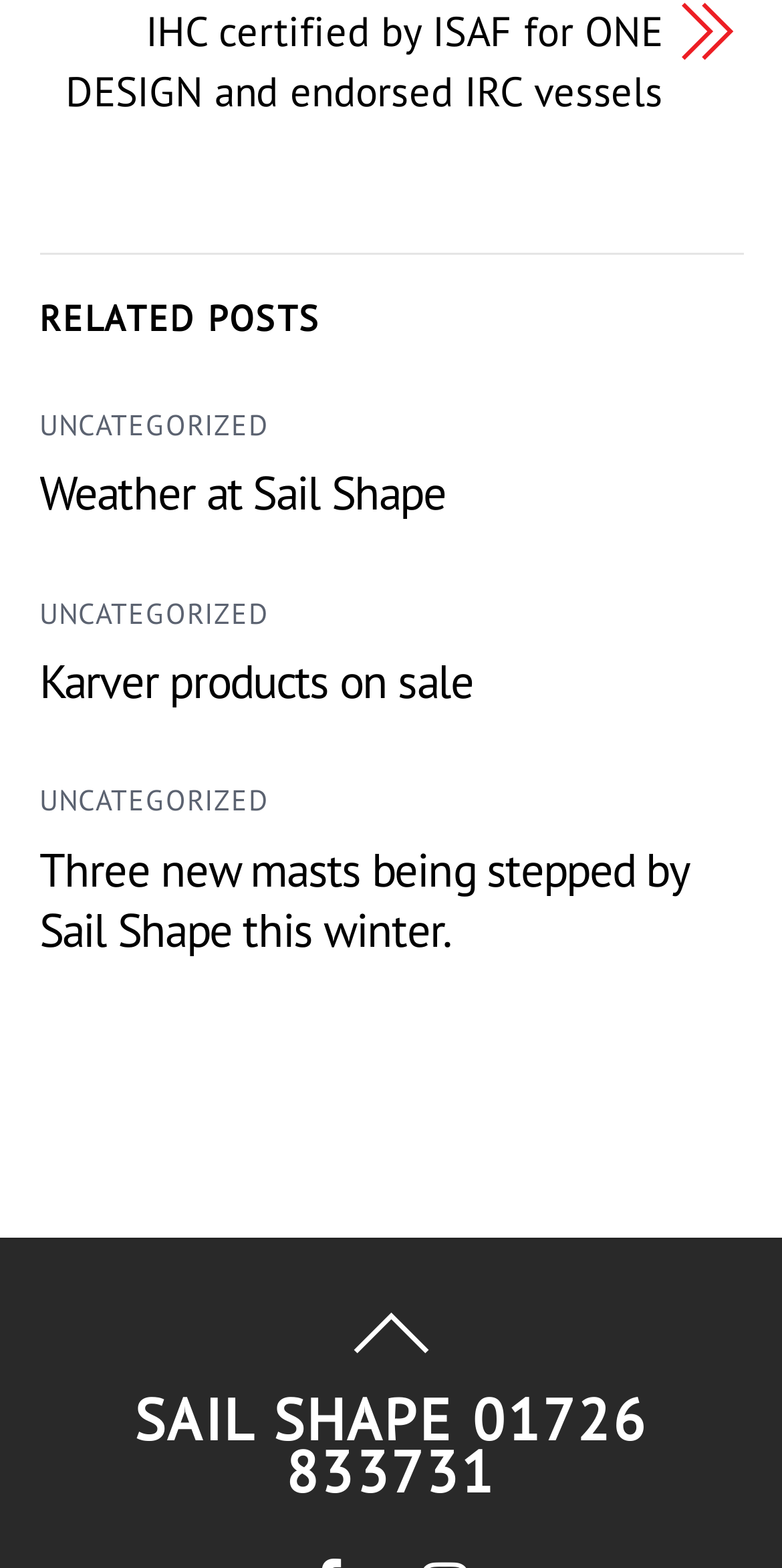Please identify the bounding box coordinates of the area that needs to be clicked to follow this instruction: "Read 'Karver products on sale'".

[0.05, 0.414, 0.606, 0.453]